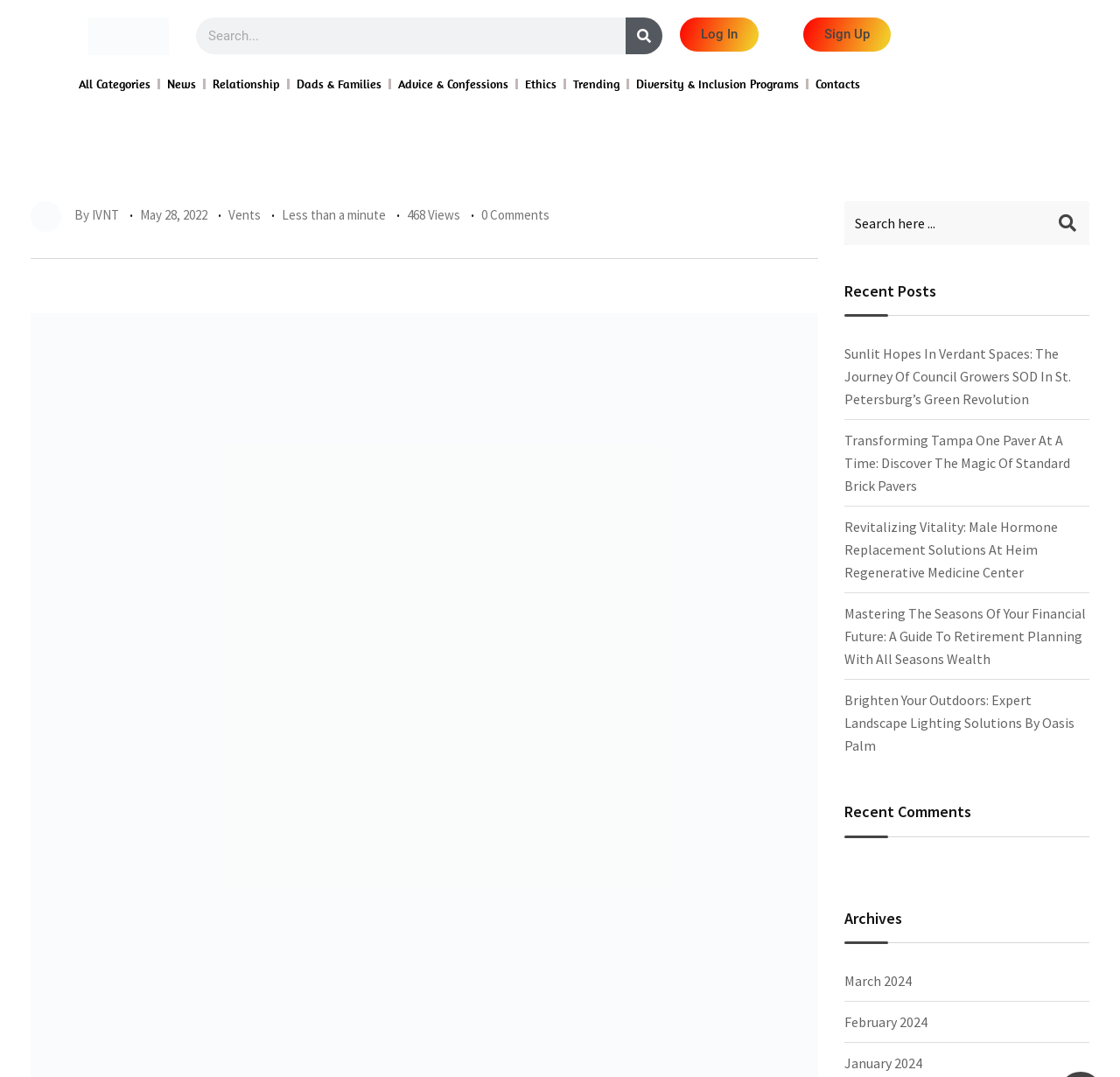Provide the bounding box coordinates of the UI element this sentence describes: "Advice & Confessions".

[0.355, 0.068, 0.454, 0.089]